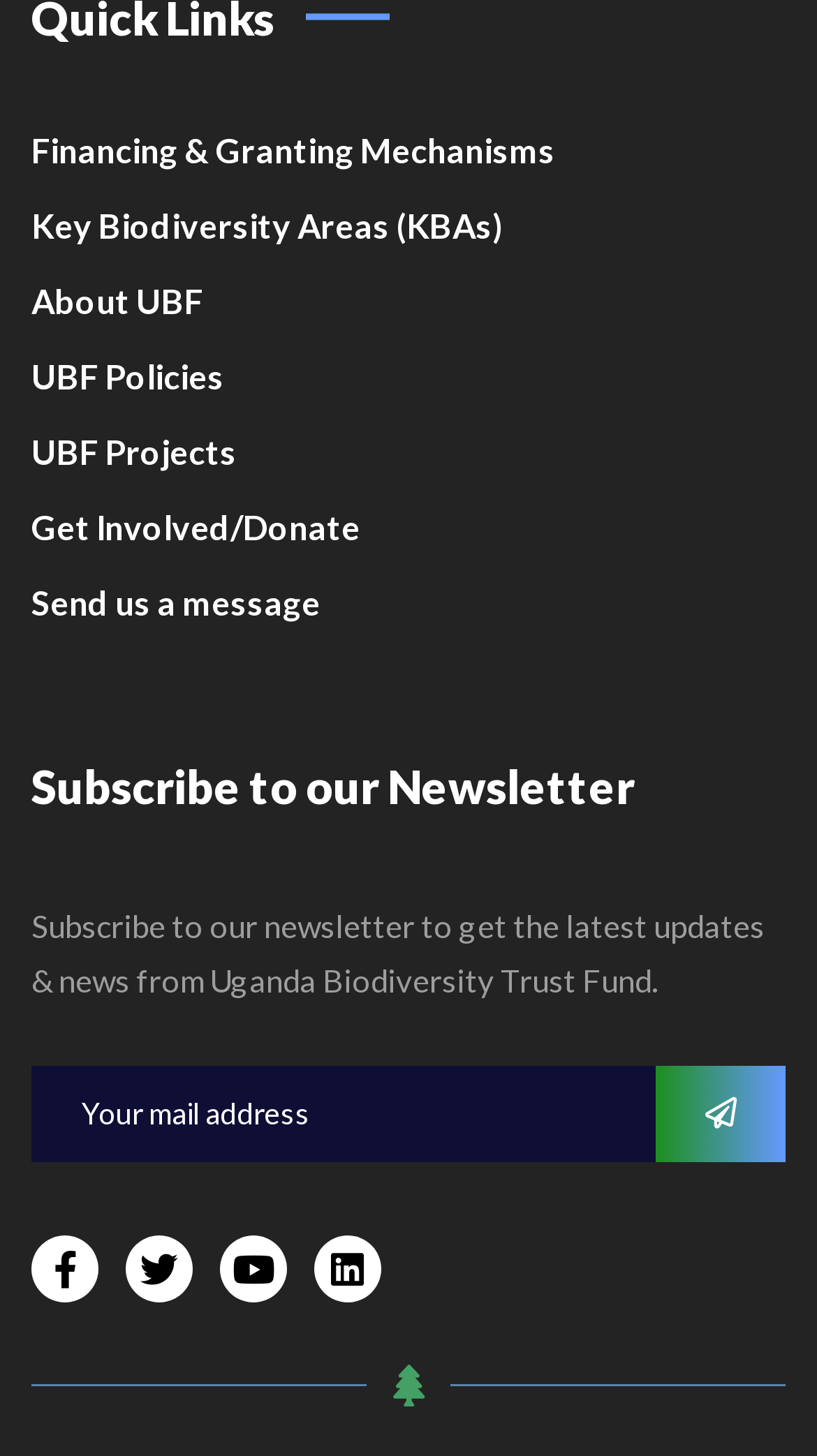Show me the bounding box coordinates of the clickable region to achieve the task as per the instruction: "Learn about UBF Projects".

[0.038, 0.296, 0.29, 0.323]